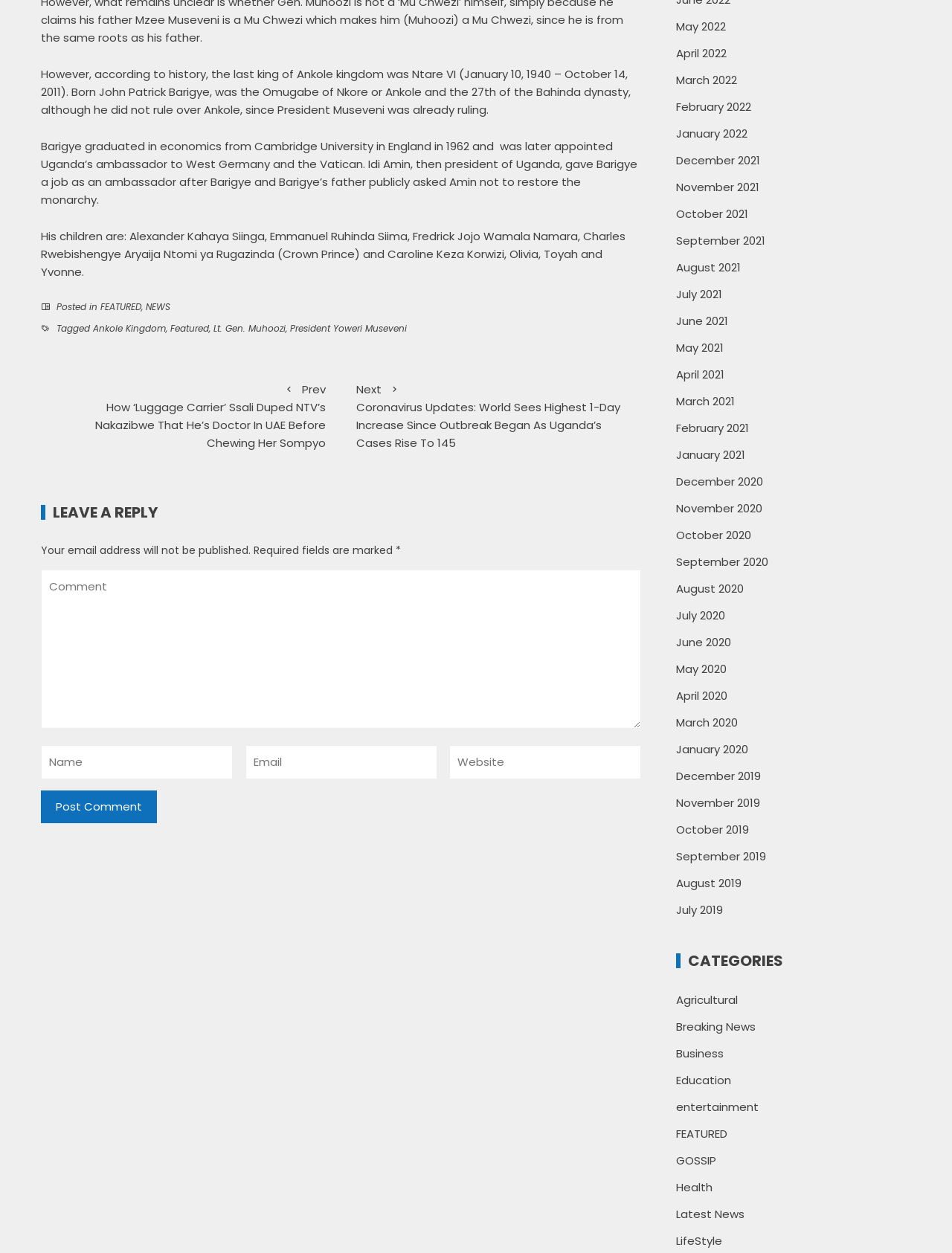Answer with a single word or phrase: 
Who was the last king of Ankole kingdom?

Ntare VI